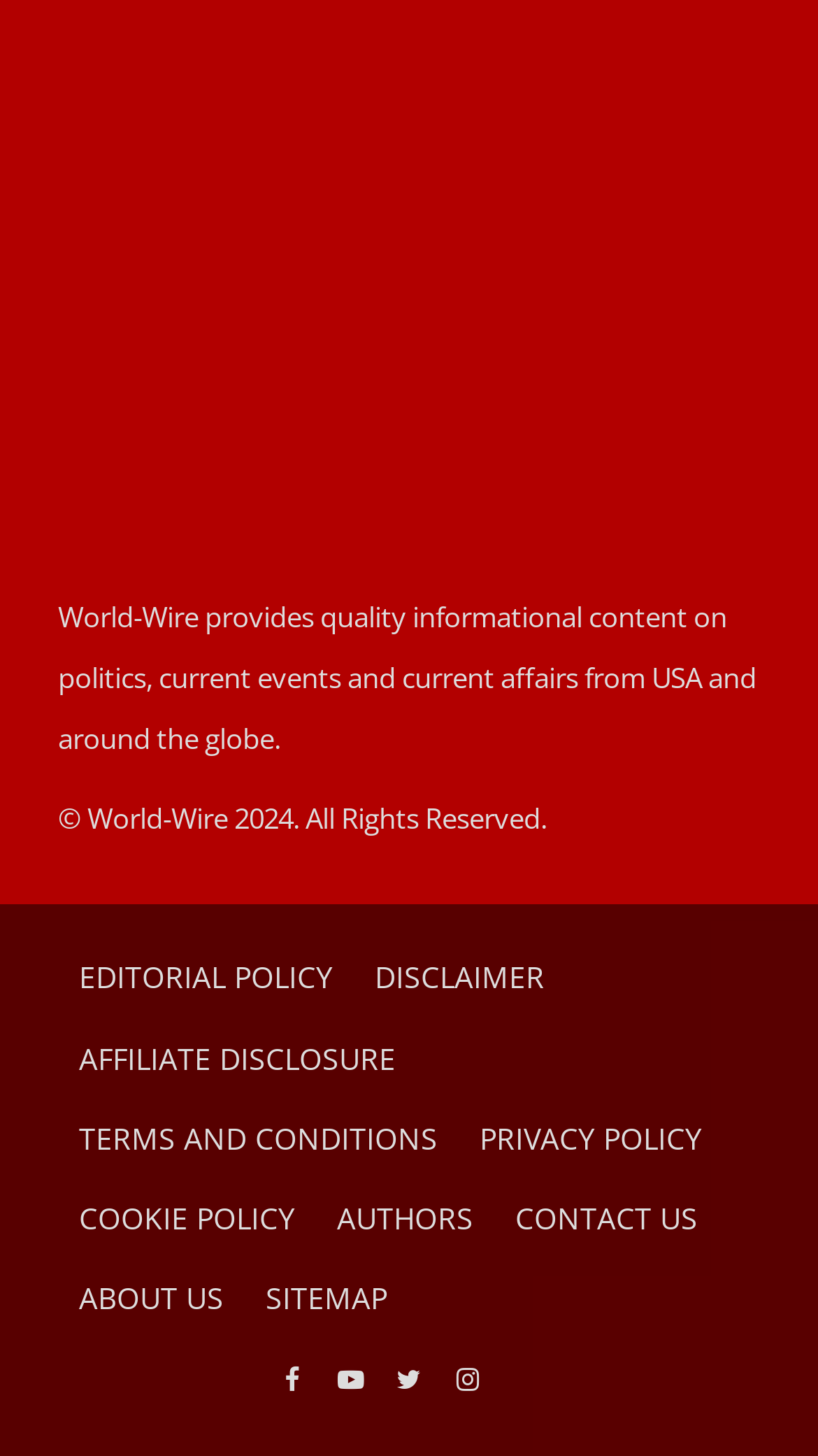For the given element description About Us, determine the bounding box coordinates of the UI element. The coordinates should follow the format (top-left x, top-left y, bottom-right x, bottom-right y) and be within the range of 0 to 1.

[0.071, 0.865, 0.299, 0.92]